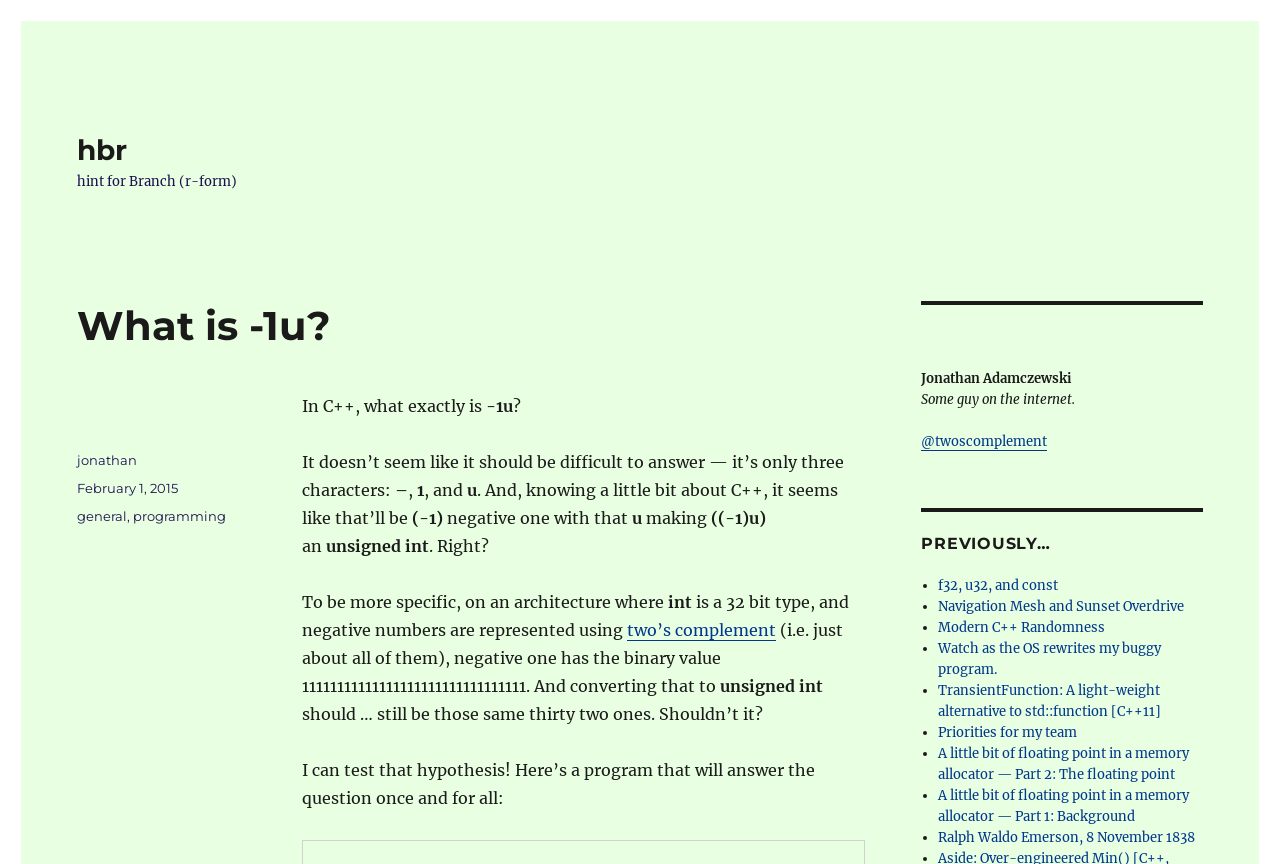Reply to the question with a brief word or phrase: What is the author of the article?

jonathan